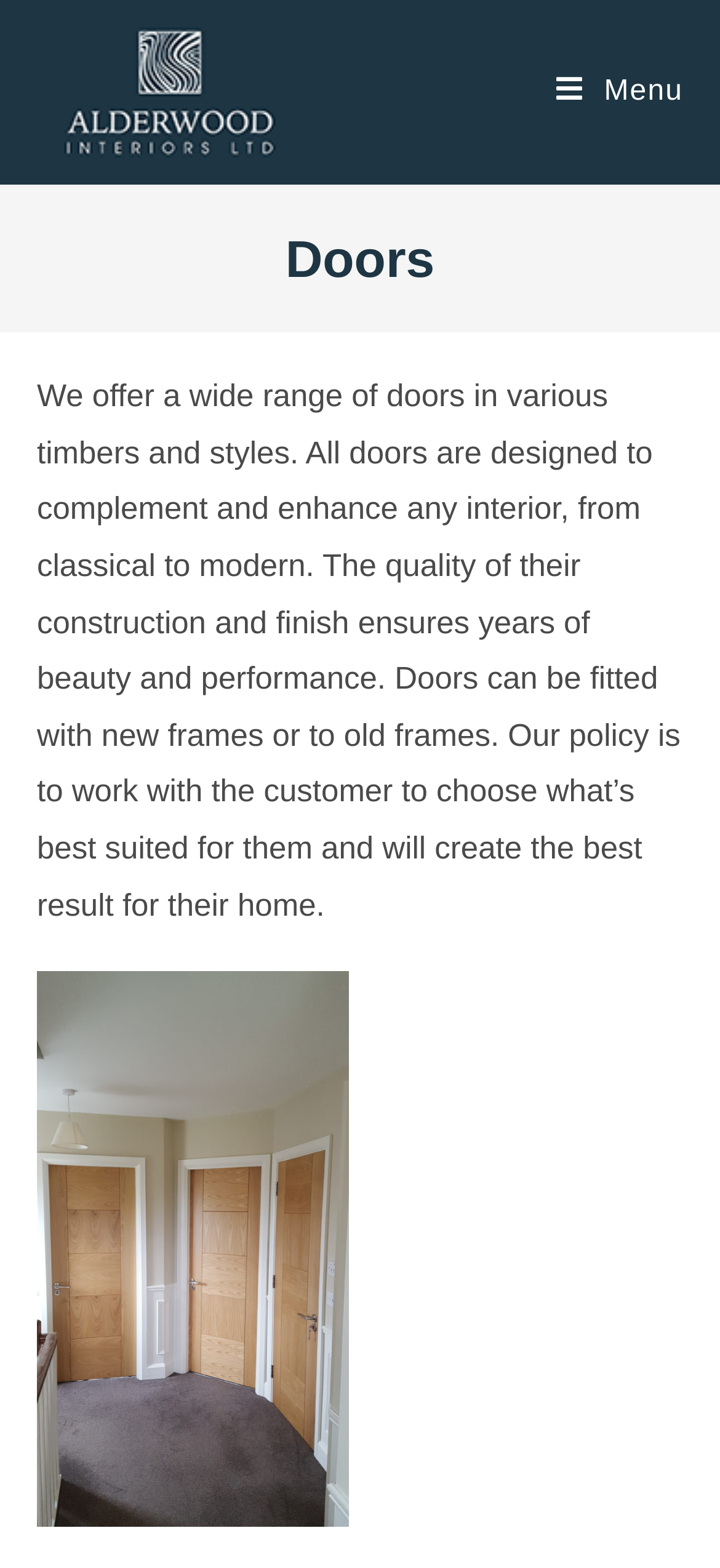Identify and provide the bounding box coordinates of the UI element described: "Menu Close". The coordinates should be formatted as [left, top, right, bottom], with each number being a float between 0 and 1.

[0.773, 0.0, 0.949, 0.118]